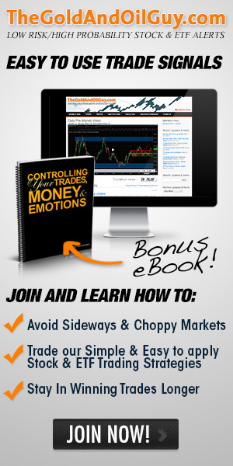Provide a one-word or short-phrase response to the question:
What is the purpose of the advertisement?

To attract traders